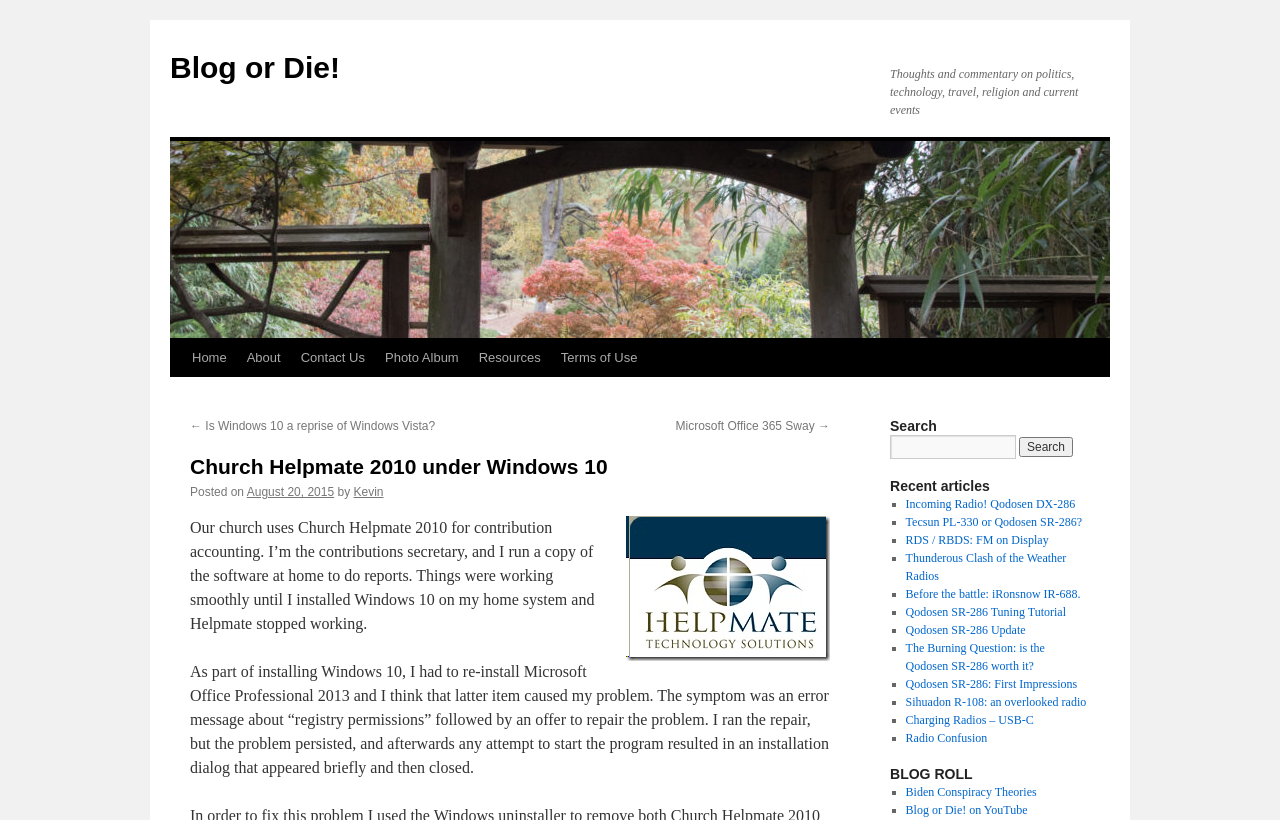Locate the heading on the webpage and return its text.

Church Helpmate 2010 under Windows 10